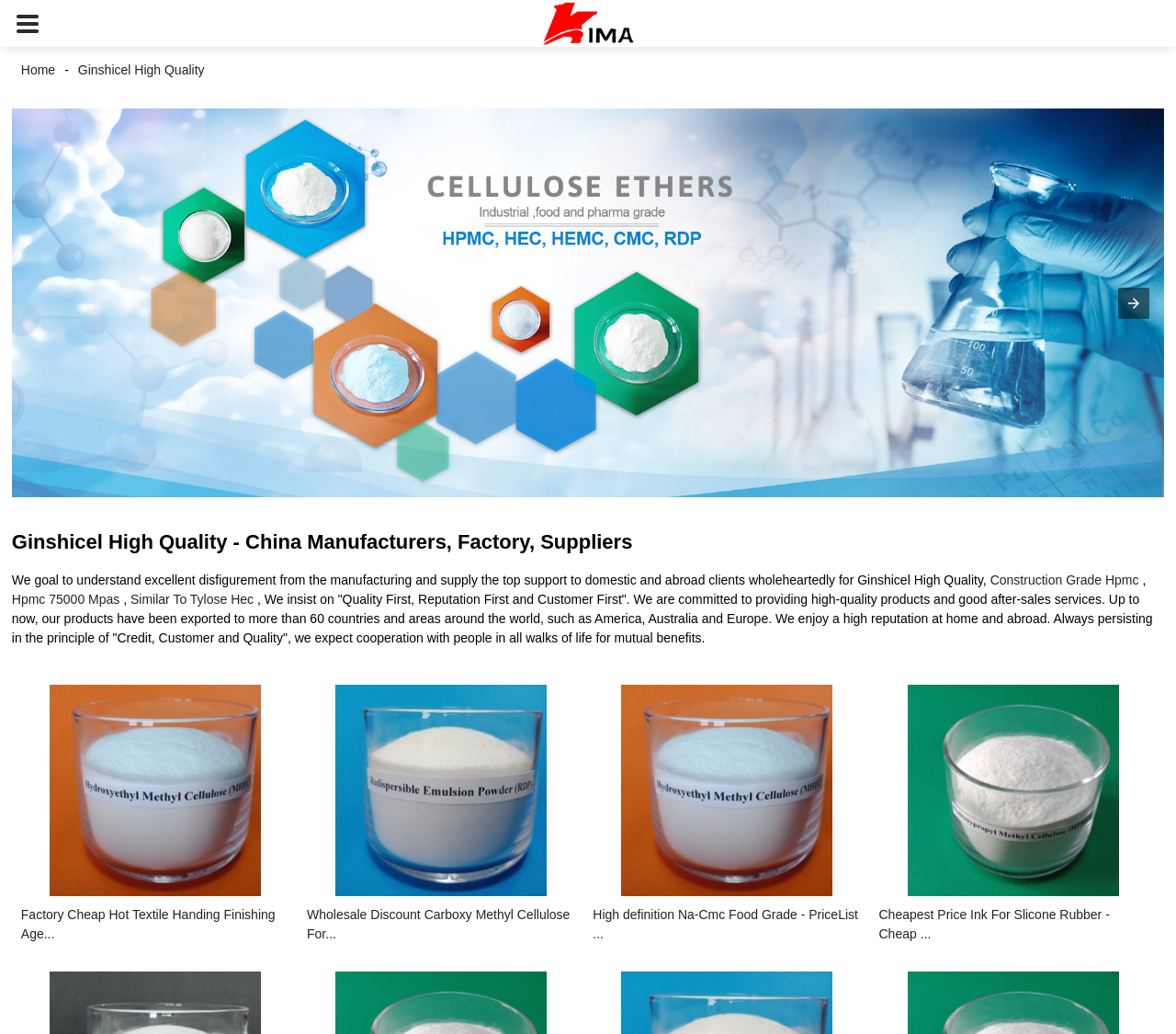Bounding box coordinates are specified in the format (top-left x, top-left y, bottom-right x, bottom-right y). All values are floating point numbers bounded between 0 and 1. Please provide the bounding box coordinate of the region this sentence describes: alt="q8"

[0.01, 0.09, 0.99, 0.496]